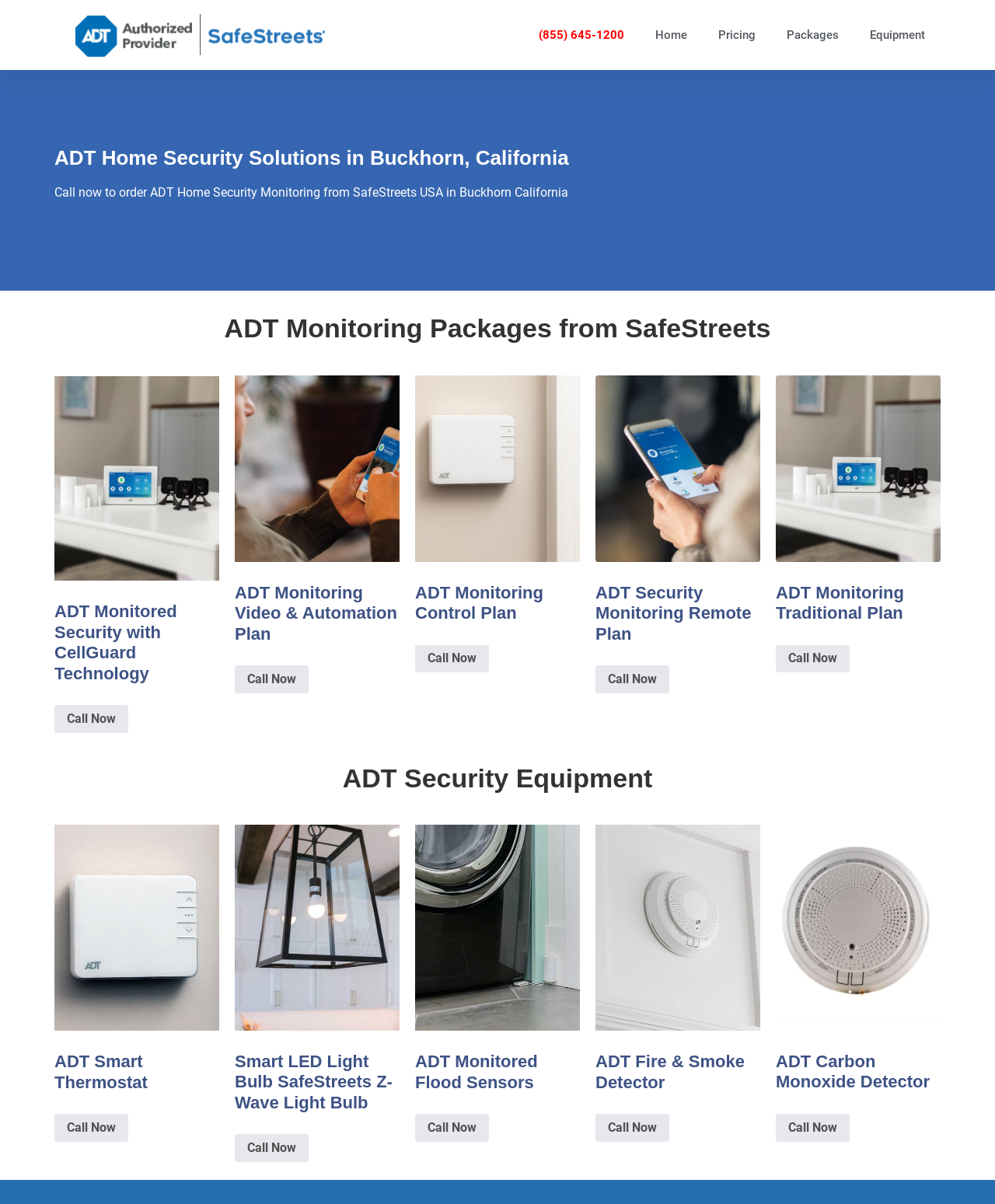Reply to the question with a single word or phrase:
What is the name of the smart thermostat offered by ADT?

ADT Smart Thermostat